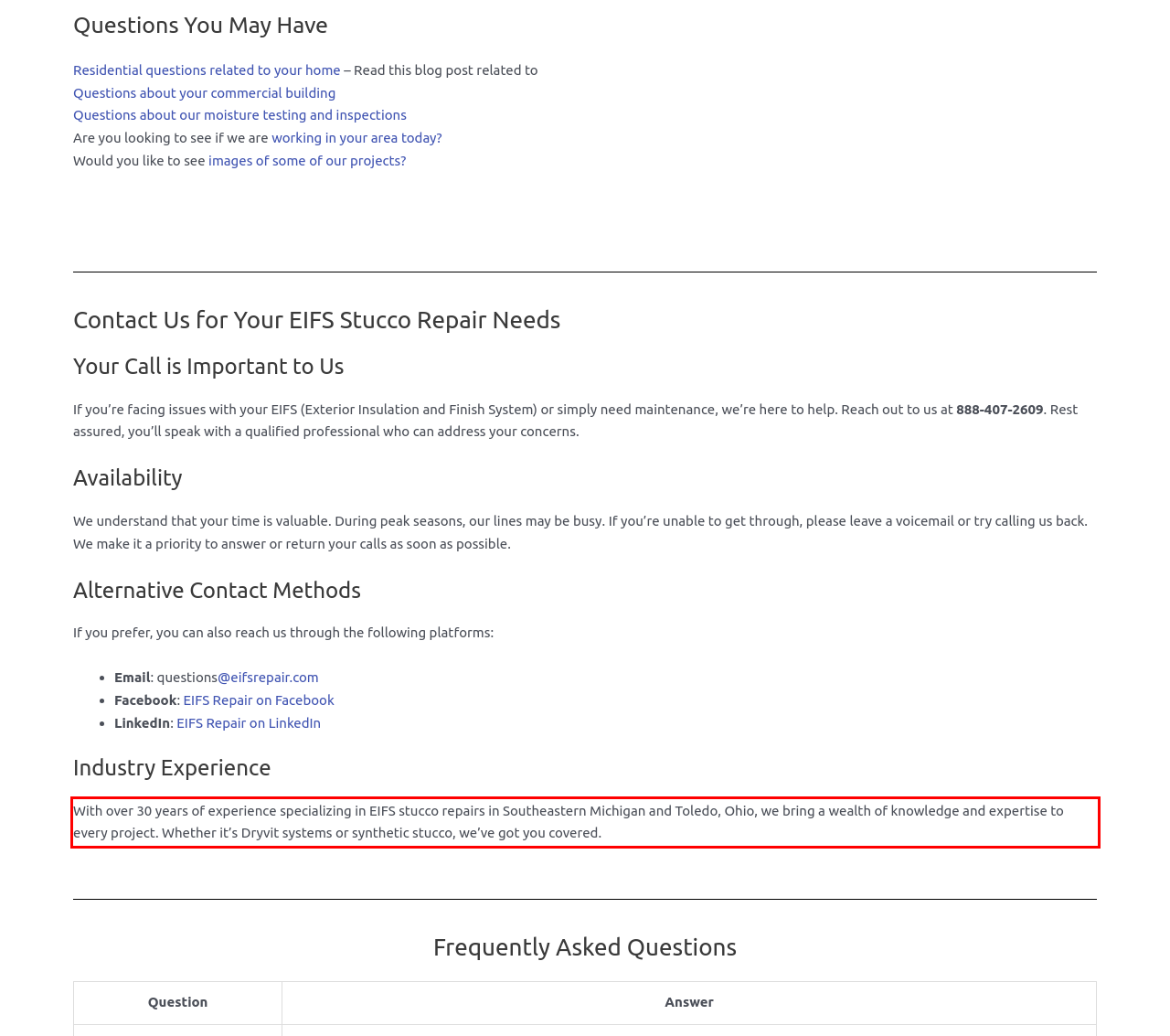Please analyze the screenshot of a webpage and extract the text content within the red bounding box using OCR.

With over 30 years of experience specializing in EIFS stucco repairs in Southeastern Michigan and Toledo, Ohio, we bring a wealth of knowledge and expertise to every project. Whether it’s Dryvit systems or synthetic stucco, we’ve got you covered.